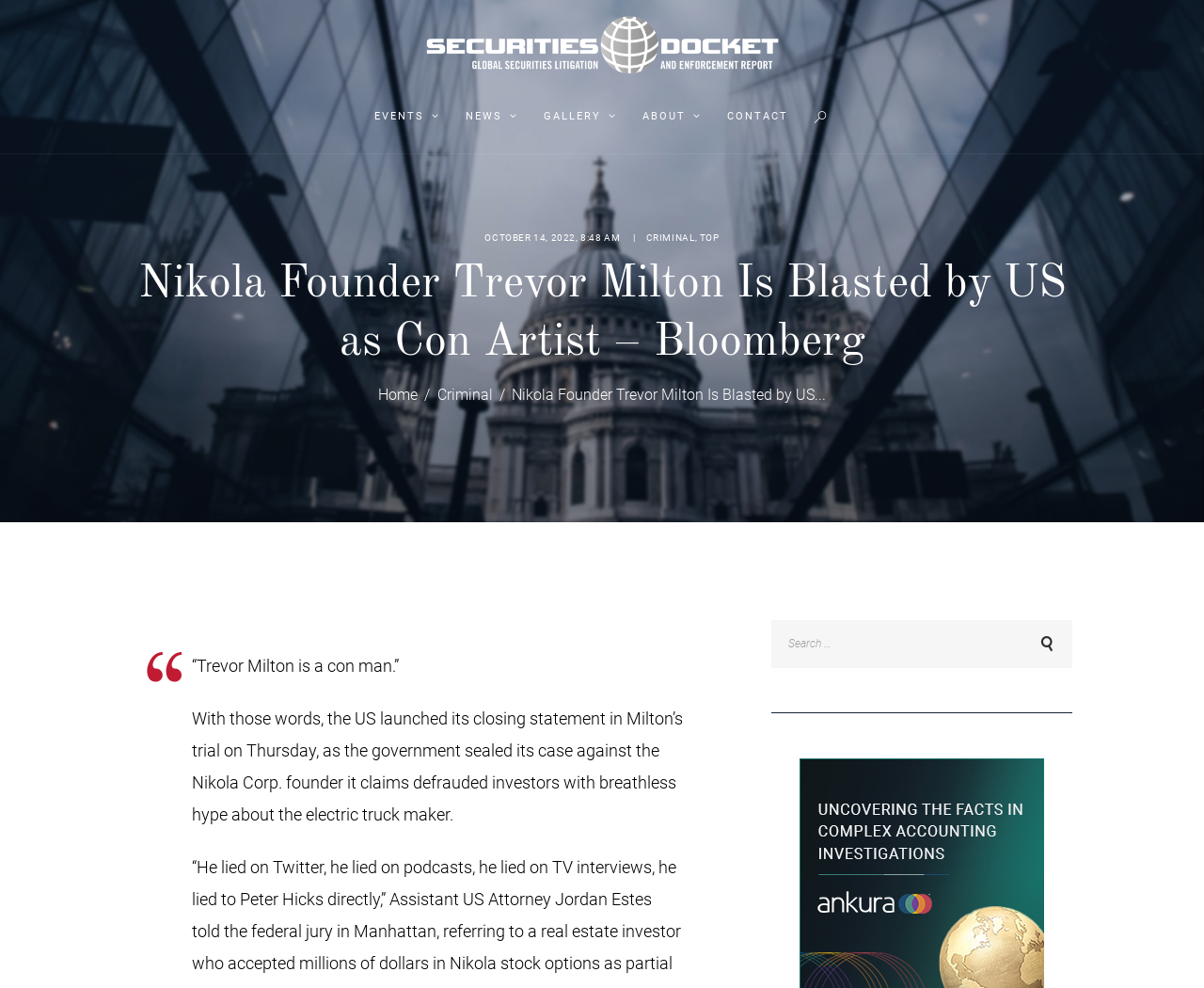Pinpoint the bounding box coordinates of the area that should be clicked to complete the following instruction: "View the GALLERY". The coordinates must be given as four float numbers between 0 and 1, i.e., [left, top, right, bottom].

[0.439, 0.097, 0.521, 0.139]